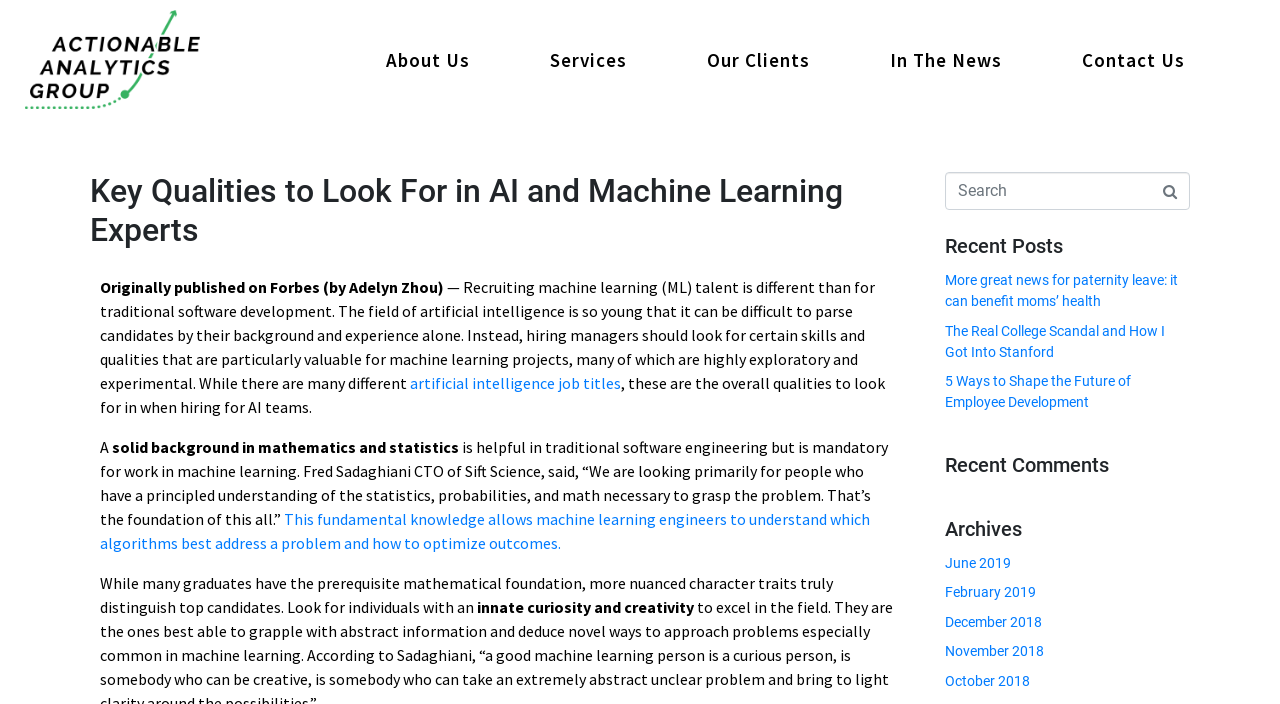Please locate the bounding box coordinates of the element that needs to be clicked to achieve the following instruction: "Read the article 'Key Qualities to Look For in AI and Machine Learning Experts'". The coordinates should be four float numbers between 0 and 1, i.e., [left, top, right, bottom].

[0.07, 0.245, 0.707, 0.354]